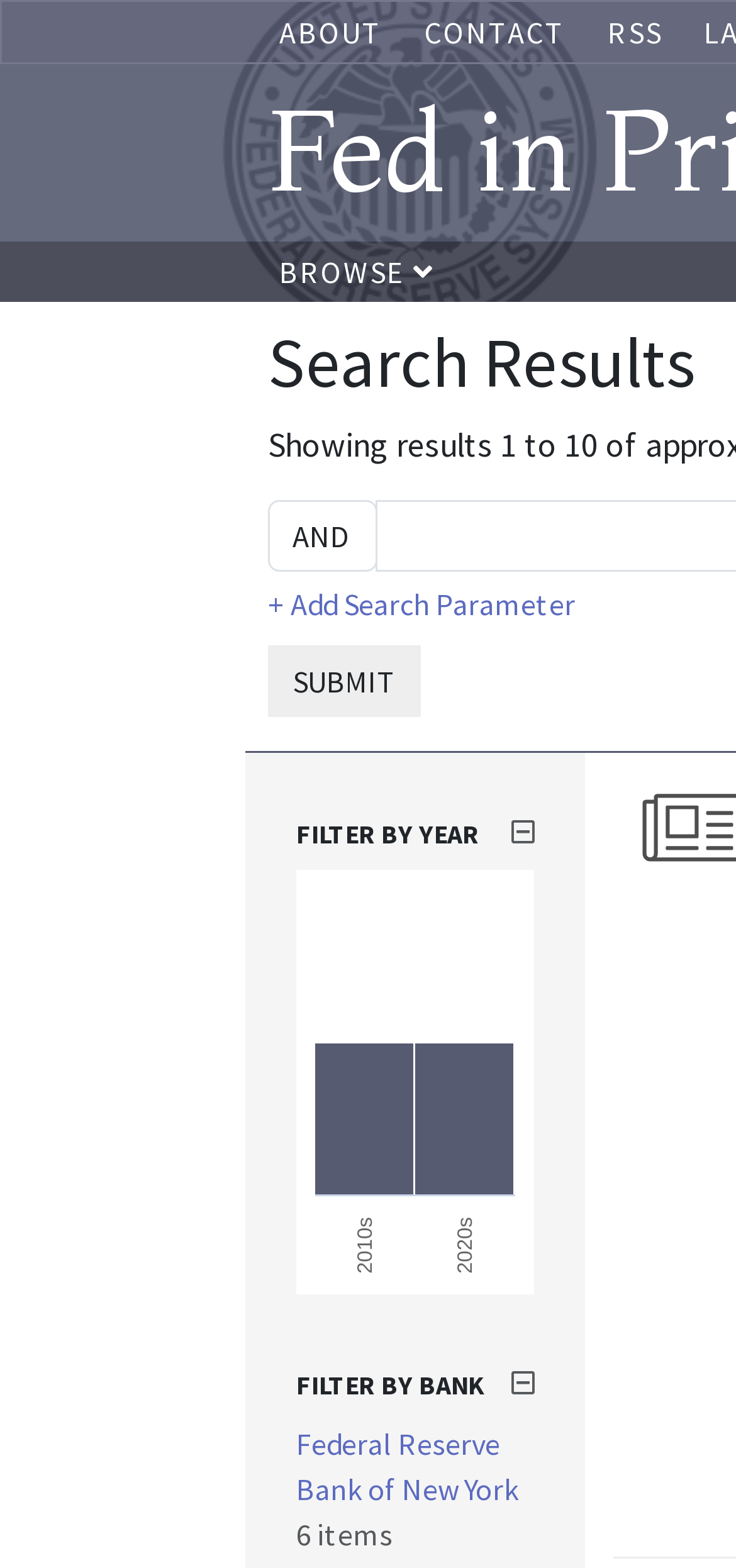What is the purpose of the 'FILTER BY YEAR' section?
Using the picture, provide a one-word or short phrase answer.

To filter by year